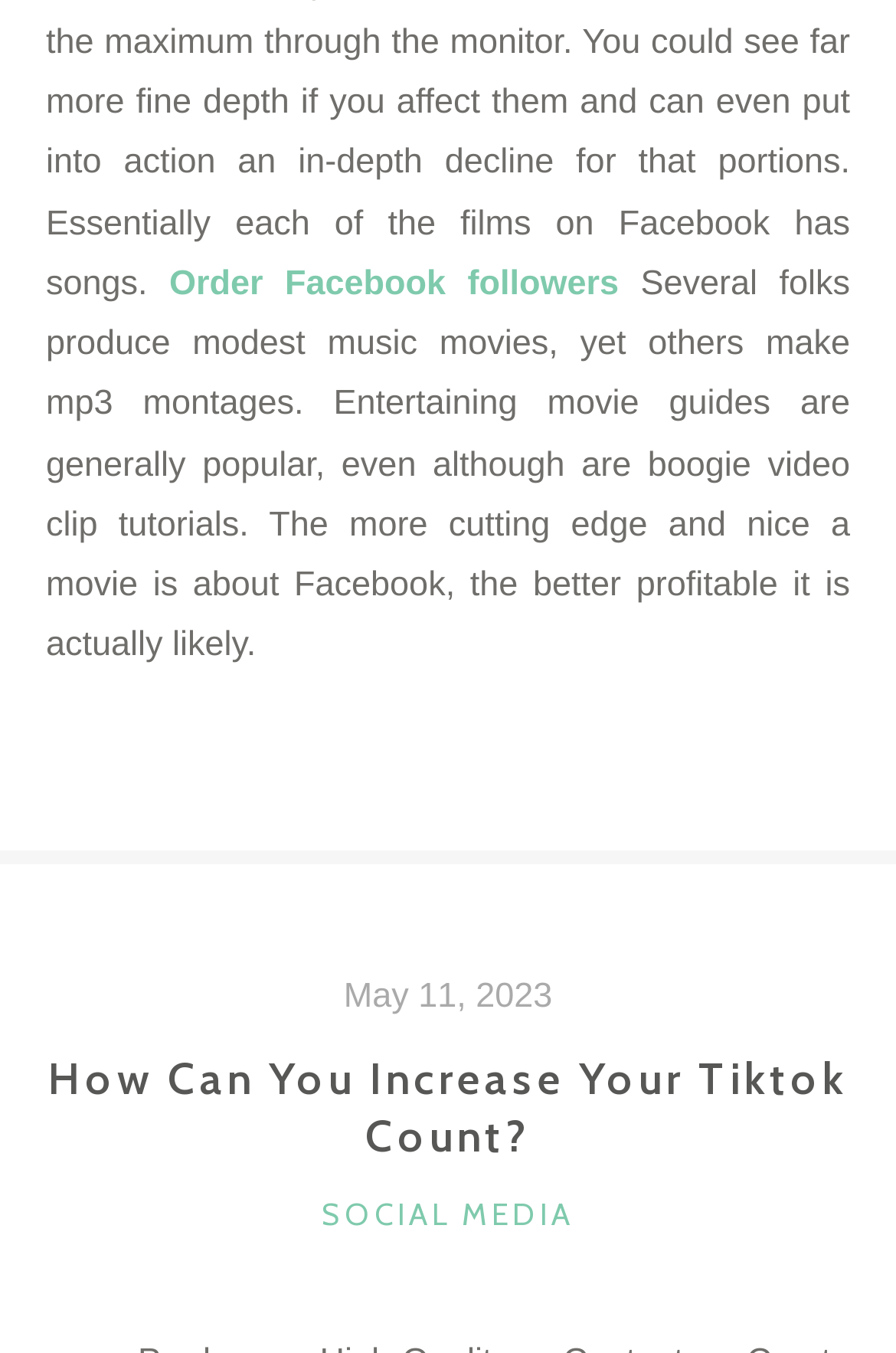Kindly respond to the following question with a single word or a brief phrase: 
What type of content is being discussed in the article?

Facebook videos